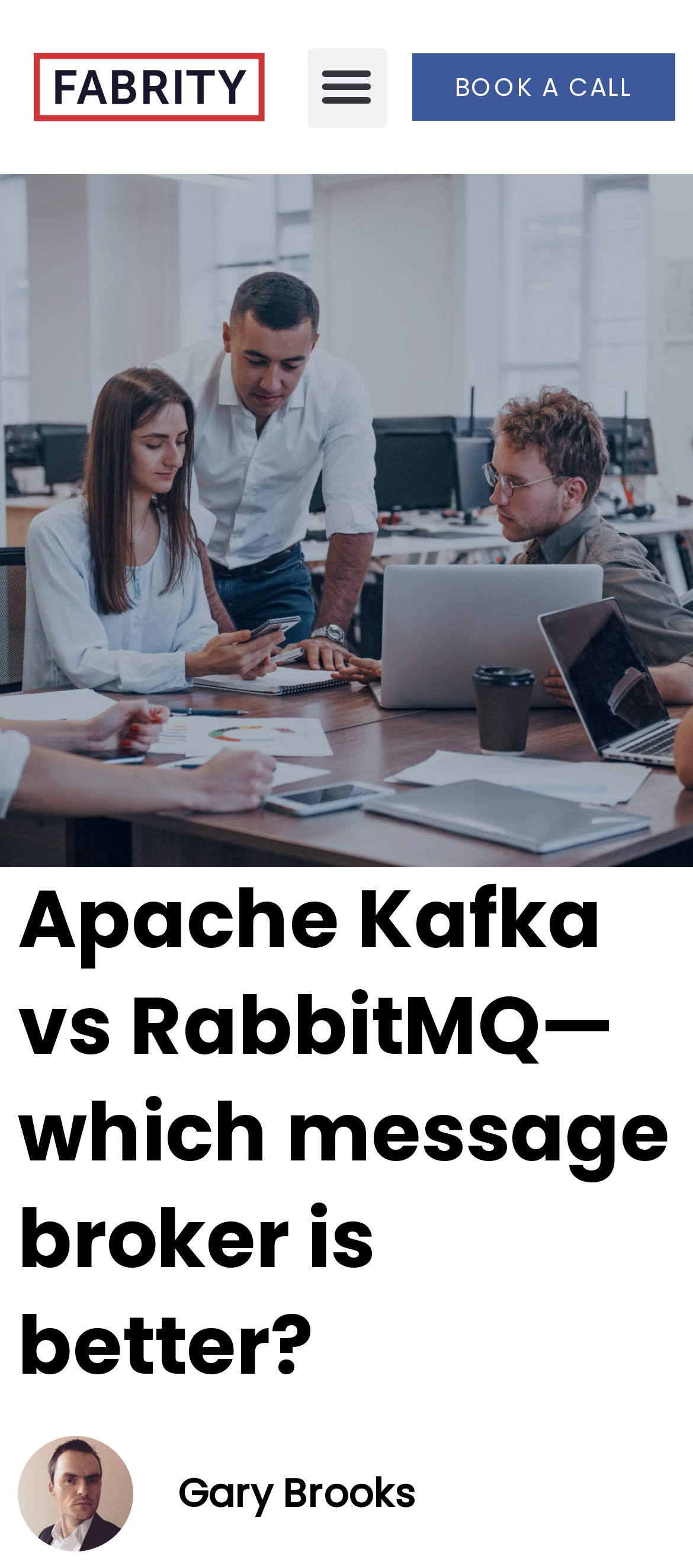Locate the bounding box of the user interface element based on this description: "Book a call".

[0.595, 0.034, 0.974, 0.077]